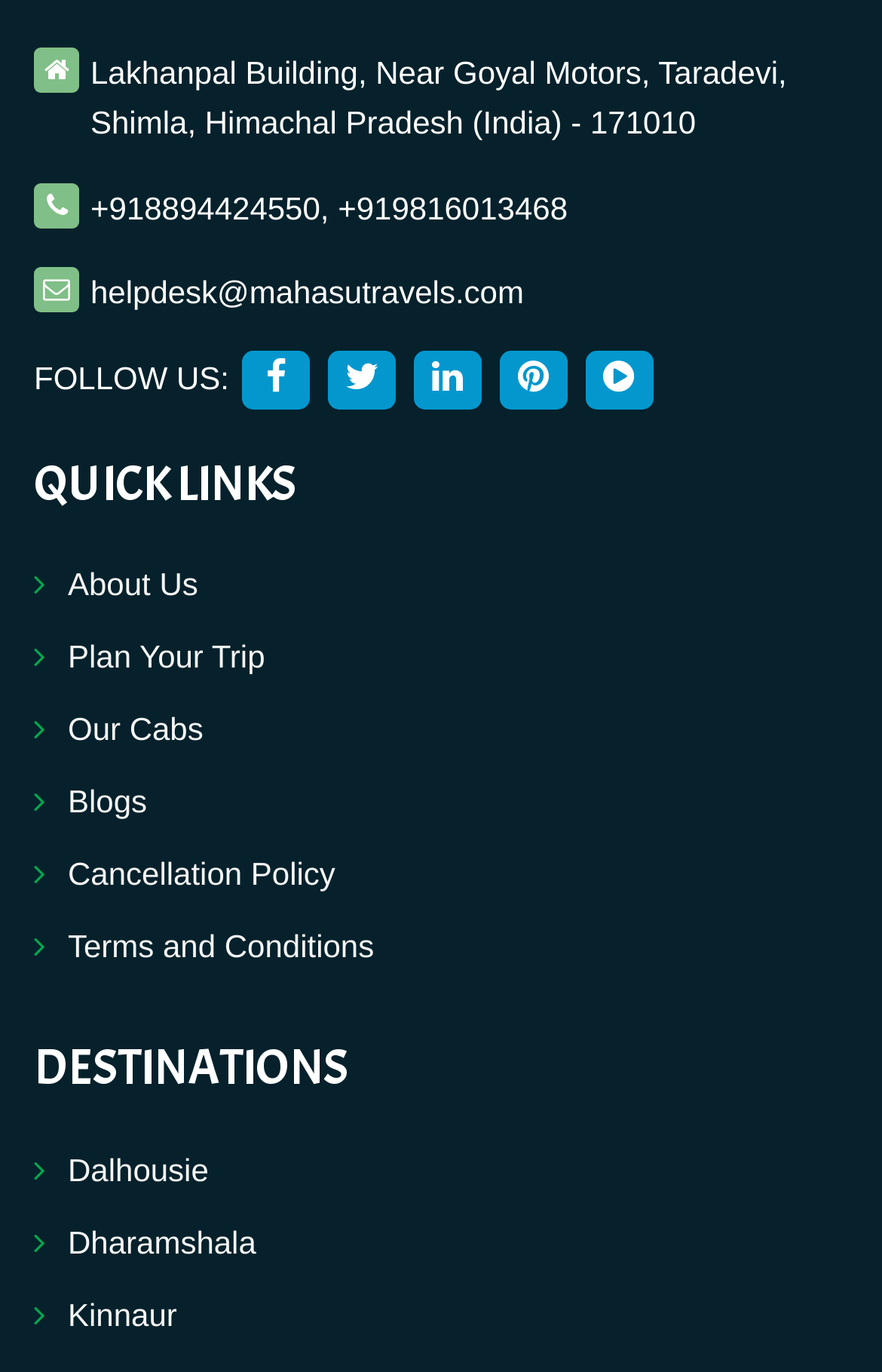Specify the bounding box coordinates of the area that needs to be clicked to achieve the following instruction: "View About Us".

[0.077, 0.413, 0.225, 0.439]